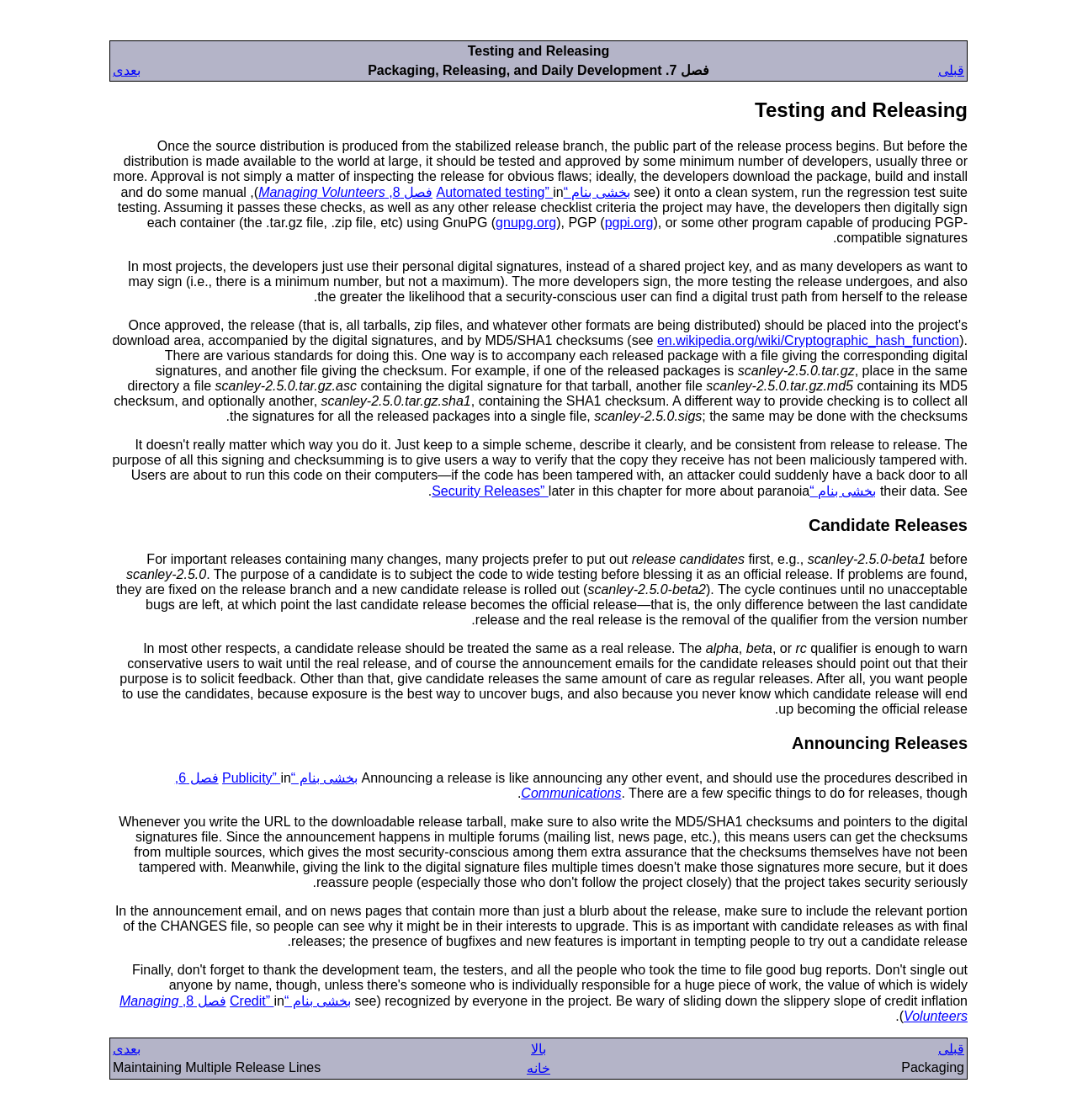Generate a comprehensive caption for the webpage you are viewing.

The webpage is about "Testing and Releasing" in software development. At the top, there is a navigation header with links to previous and next pages, as well as a heading that reads "Testing and Releasing". 

Below the navigation header, there is a main content section that explains the process of testing and releasing software. The text is divided into several sections, each with its own heading. The first section discusses the importance of testing and approval before releasing software to the public. It explains that developers should download the package, build and install it, run the regression test suite, and do some manual testing before digitally signing each container.

The next section talks about candidate releases, which are used to subject the code to wide testing before blessing it as an official release. It explains that if problems are found, they are fixed on the release branch and a new candidate release is rolled out. The cycle continues until no unacceptable bugs are left, at which point the last candidate release becomes the official release.

The third section is about announcing releases, which should use the procedures described in the "Publicity" section. It emphasizes the importance of including the relevant portion of the CHANGES file in the announcement email and on news pages, so people can see why it might be in their interests to upgrade.

At the bottom of the page, there is a navigation footer with links to previous and next pages, as well as a link to the top of the page.